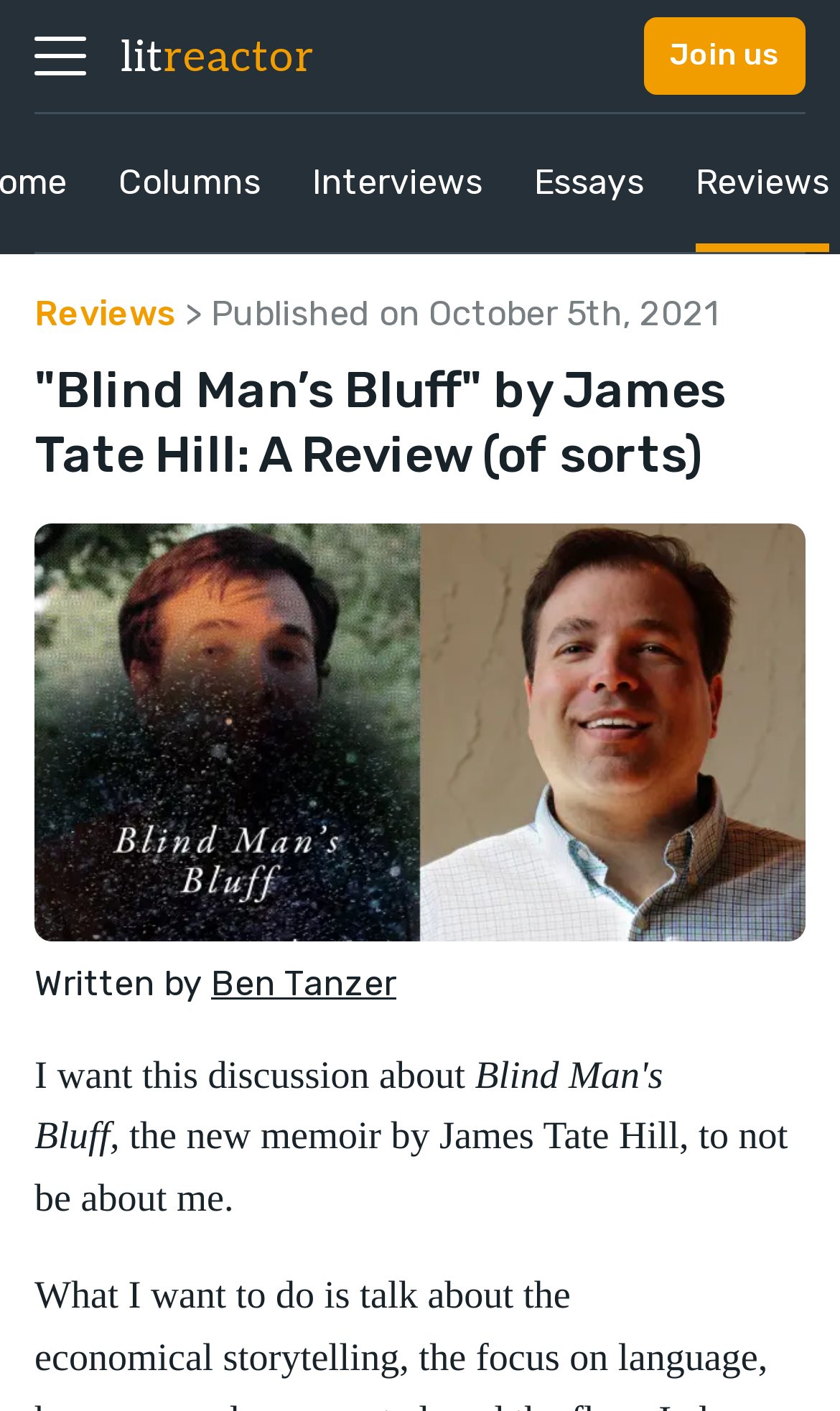Please find the bounding box coordinates of the element that must be clicked to perform the given instruction: "Visit the 'Columns' page". The coordinates should be four float numbers from 0 to 1, i.e., [left, top, right, bottom].

[0.141, 0.081, 0.31, 0.179]